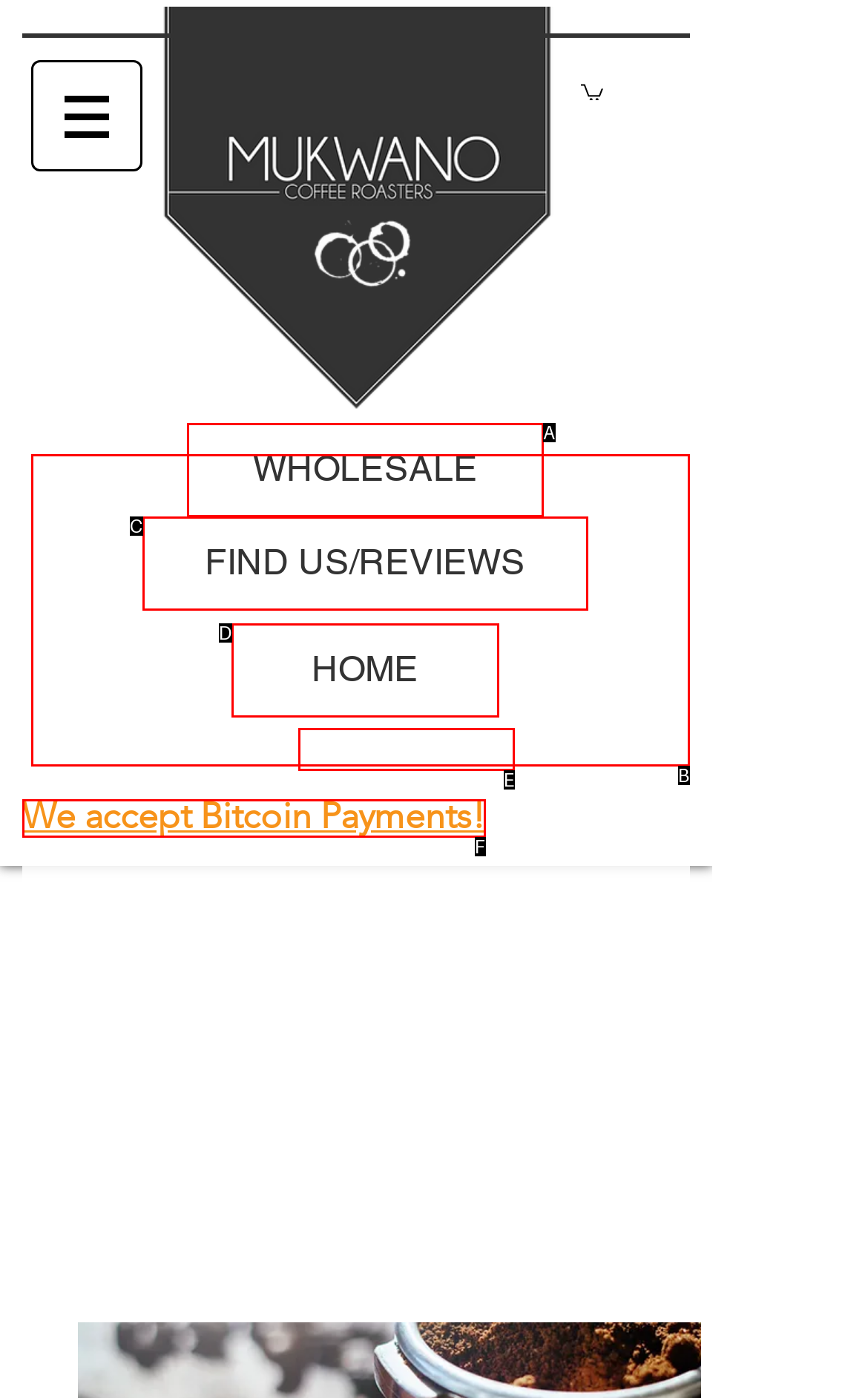Identify the HTML element that corresponds to the description: We accept Bitcoin Payments! Provide the letter of the matching option directly from the choices.

F